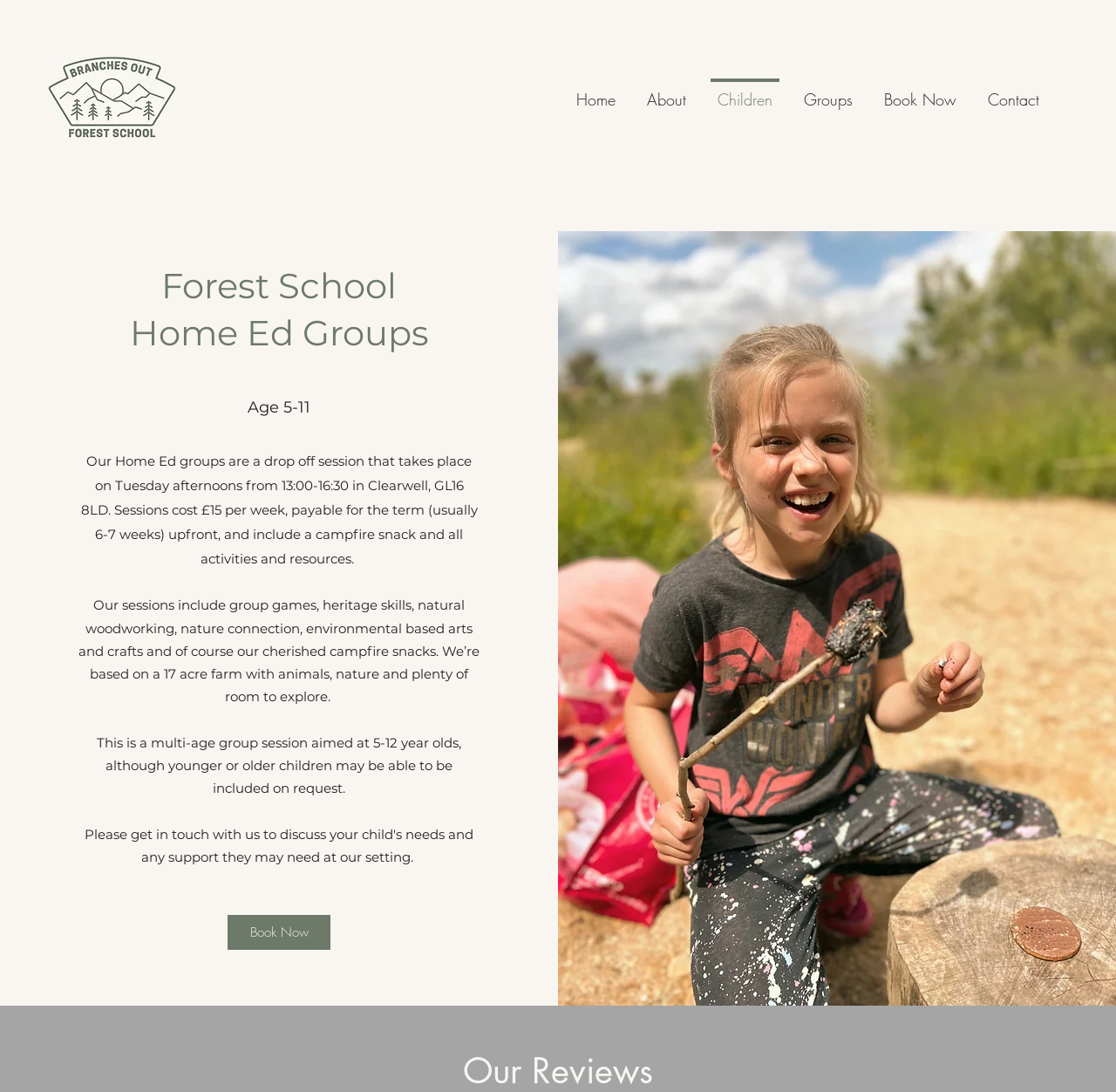What is the duration of the sessions?
Give a one-word or short phrase answer based on the image.

3.5 hours